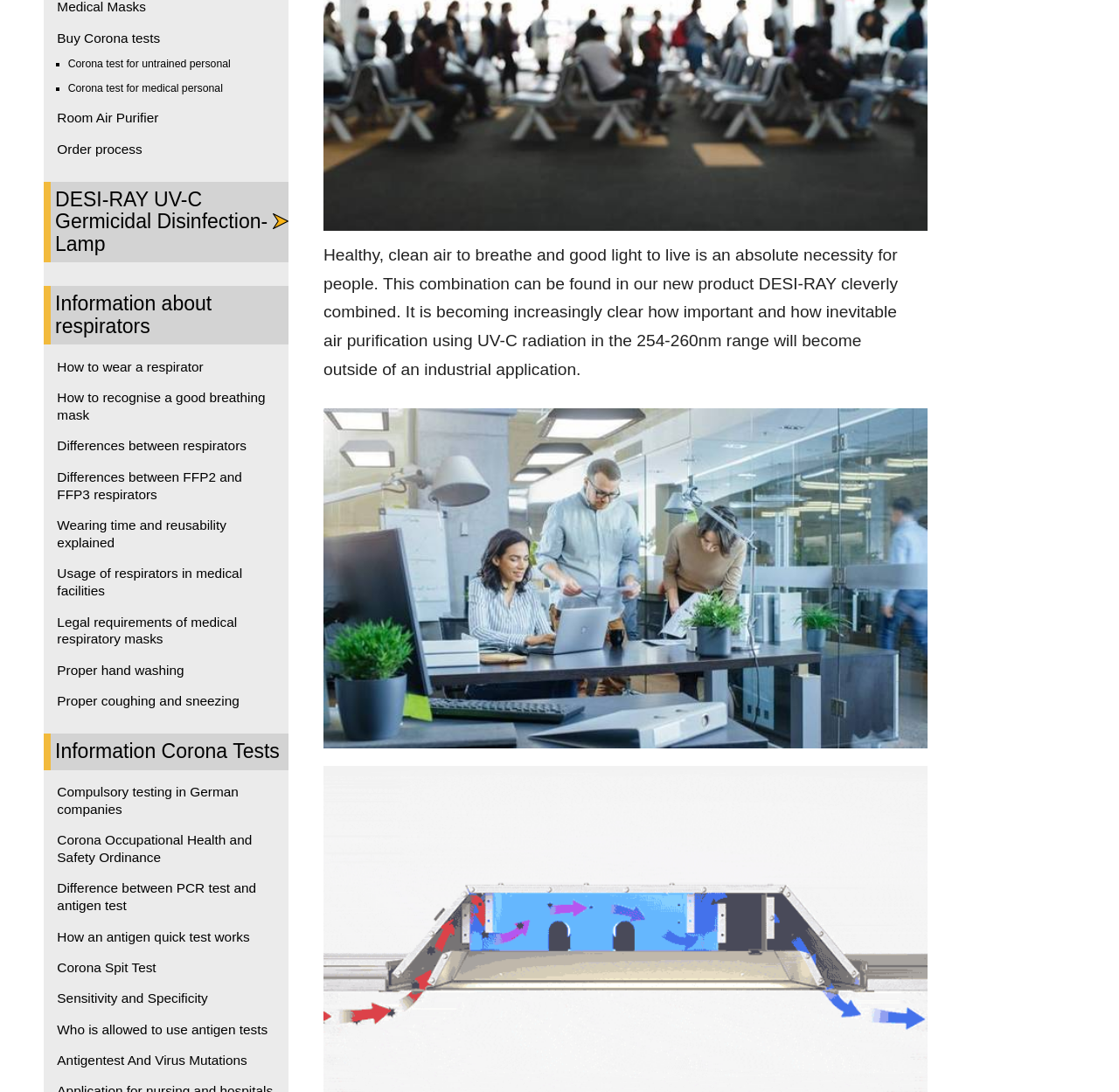Locate and provide the bounding box coordinates for the HTML element that matches this description: "DESI-RAY UV-C Germicidal Disinfection-Lamp".

[0.039, 0.166, 0.258, 0.241]